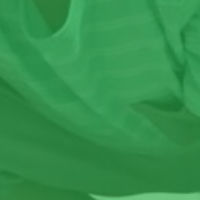What texture does the fabric display?
Give a comprehensive and detailed explanation for the question.

According to the caption, the fabric's texture displays 'subtle stripes', which adds depth and interest to its appearance.